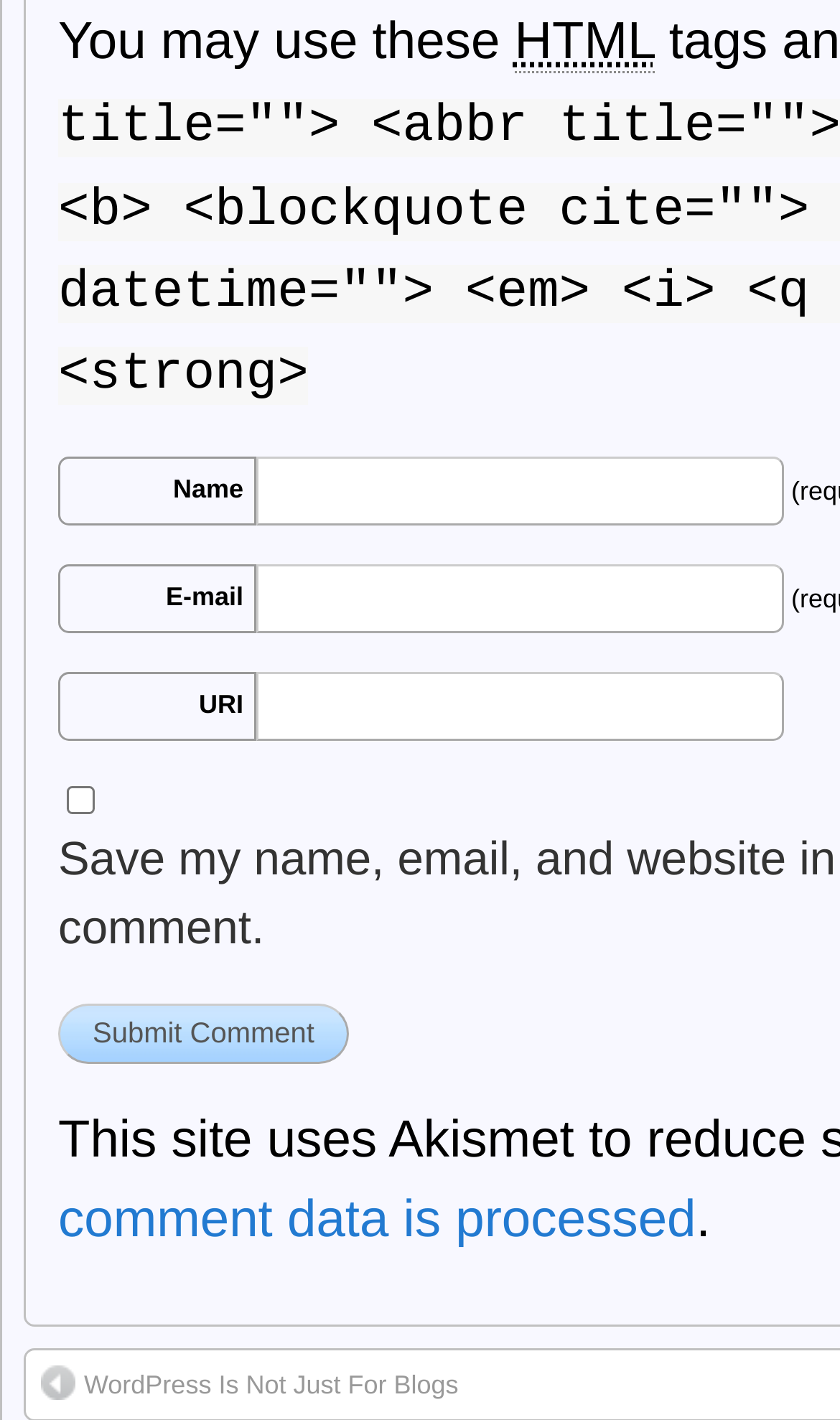Using the webpage screenshot, find the UI element described by Menu Close. Provide the bounding box coordinates in the format (top-left x, top-left y, bottom-right x, bottom-right y), ensuring all values are floating point numbers between 0 and 1.

None